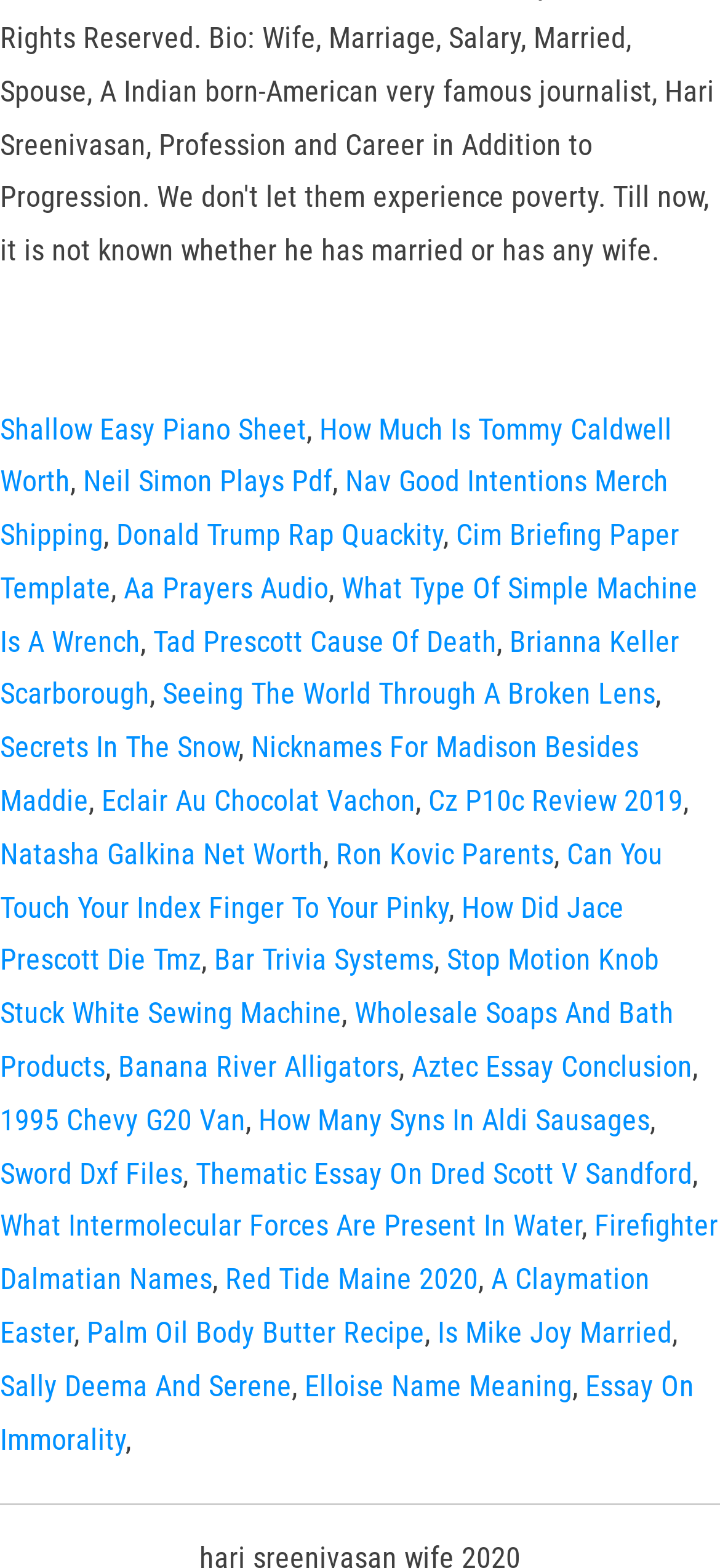What is the vertical position of the link 'Donald Trump Rap Quackity'?
Please give a detailed and elaborate explanation in response to the question.

By examining the y1 and y2 coordinates of the link 'Donald Trump Rap Quackity', I found that its vertical position is above the middle of the webpage.